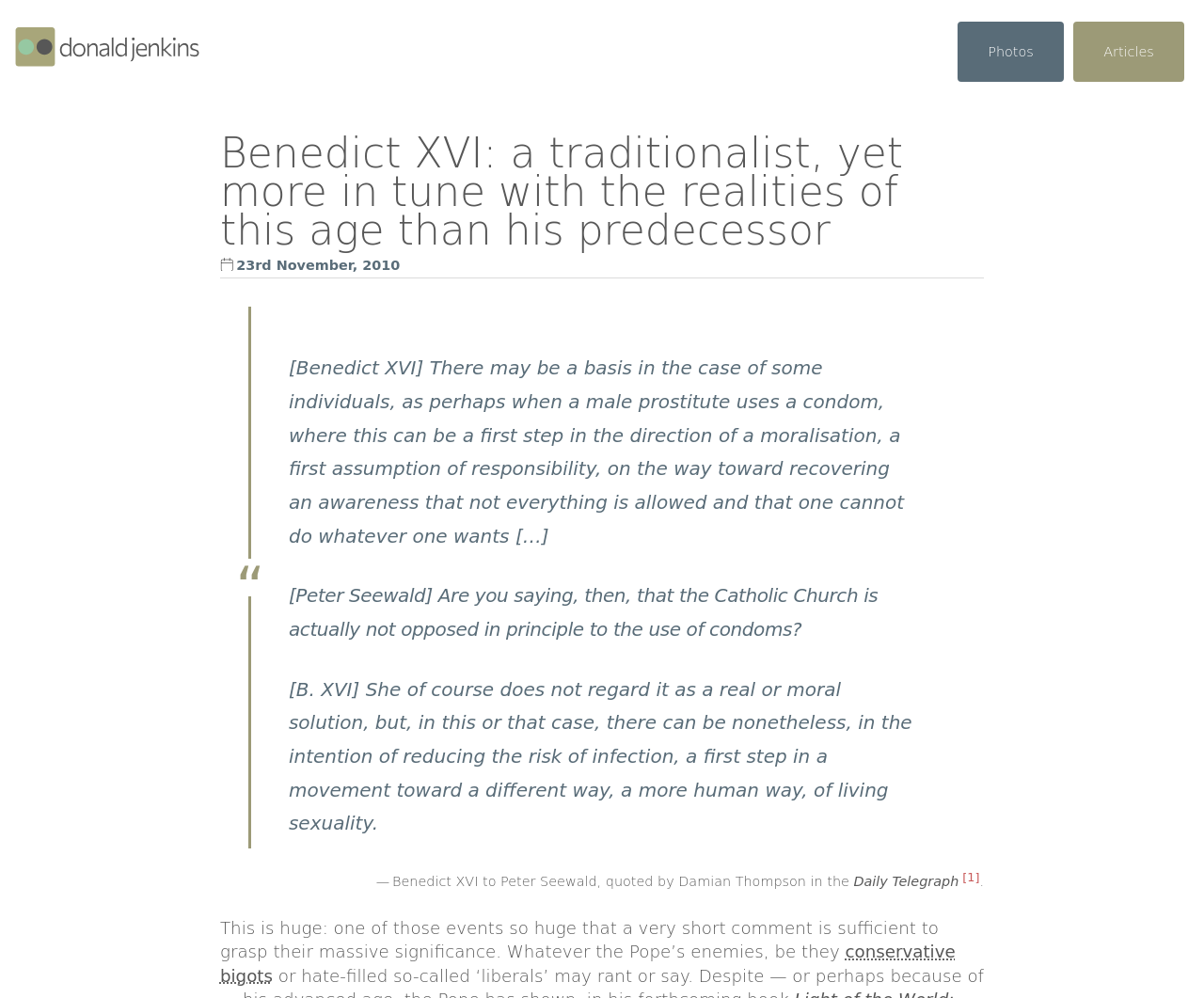What is the topic of the article?
Provide a comprehensive and detailed answer to the question.

The topic of the article is inferred from the quote by Benedict XVI about the use of condoms, which is the main content of the article, and the context of the article which discusses the Pope's comments on contraception.